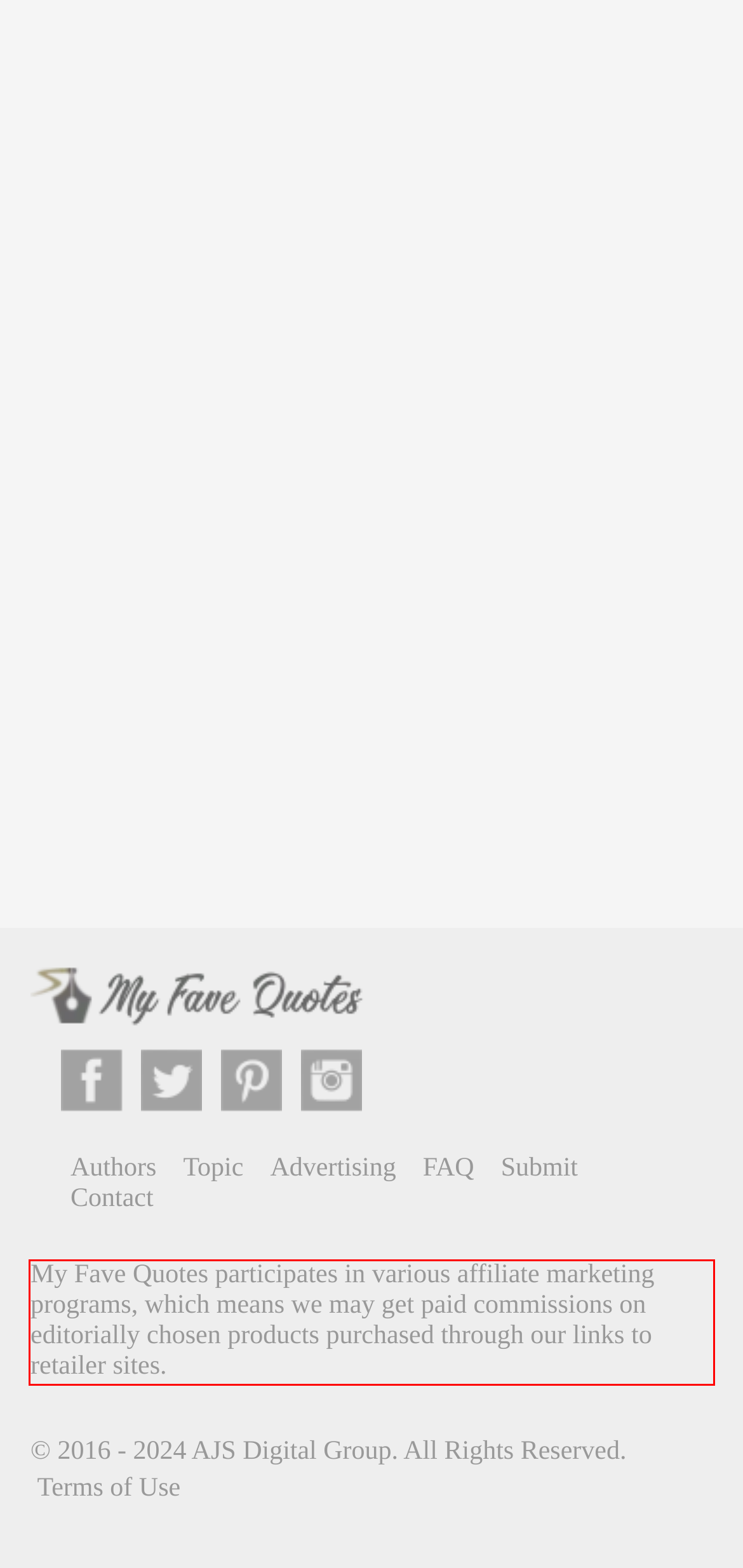Within the provided webpage screenshot, find the red rectangle bounding box and perform OCR to obtain the text content.

My Fave Quotes participates in various affiliate marketing programs, which means we may get paid commissions on editorially chosen products purchased through our links to retailer sites.